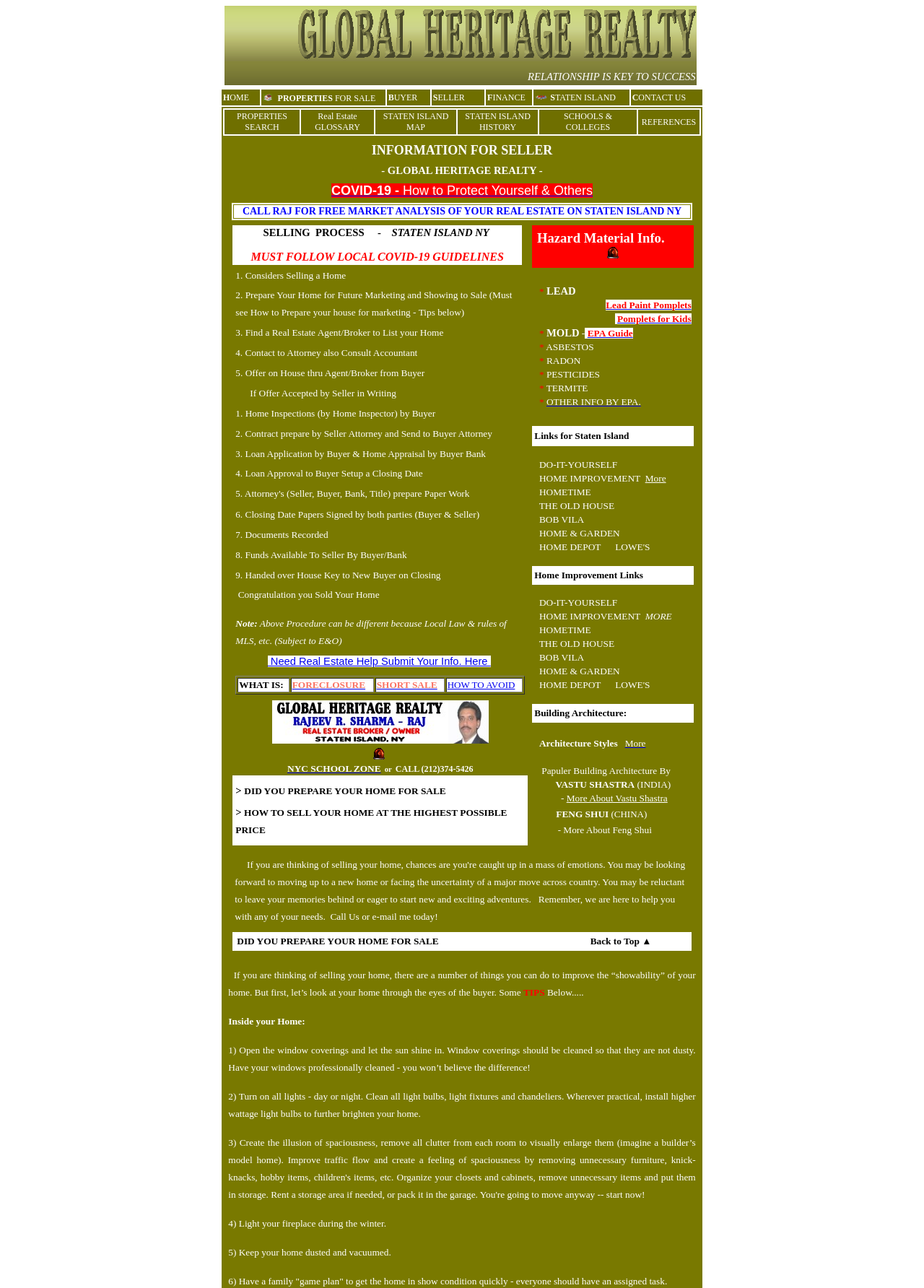Who can help with real estate needs on Staten Island?
Please answer the question with a detailed and comprehensive explanation.

According to the webpage, RAJ can help with real estate needs on Staten Island, as indicated by the contact information provided, including the website URLs www.ghrny.com, www.globalheritagerealty.com, and www.rajhomes.com.